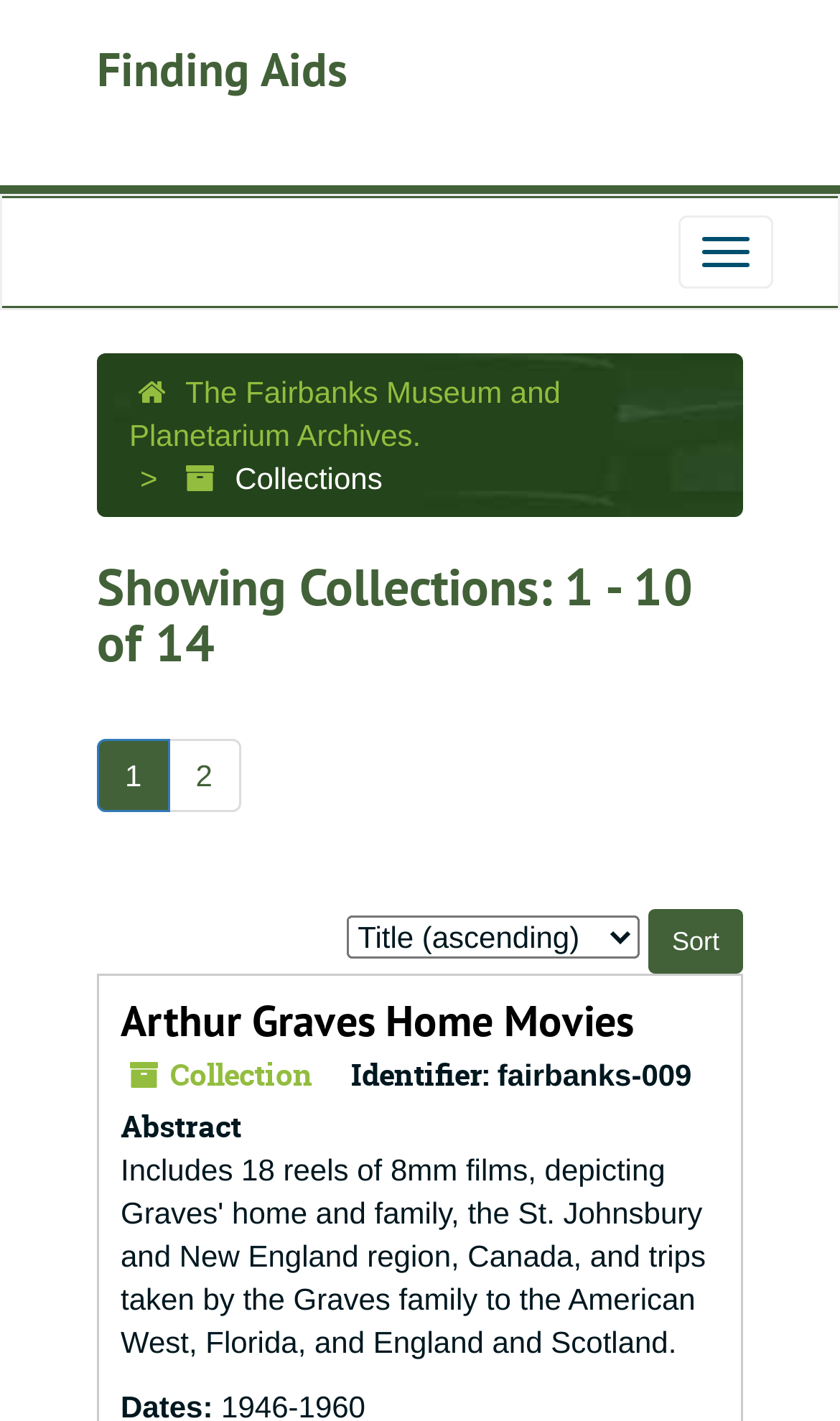Please determine the bounding box coordinates for the element with the description: "Toggle Navigation".

[0.808, 0.152, 0.921, 0.203]